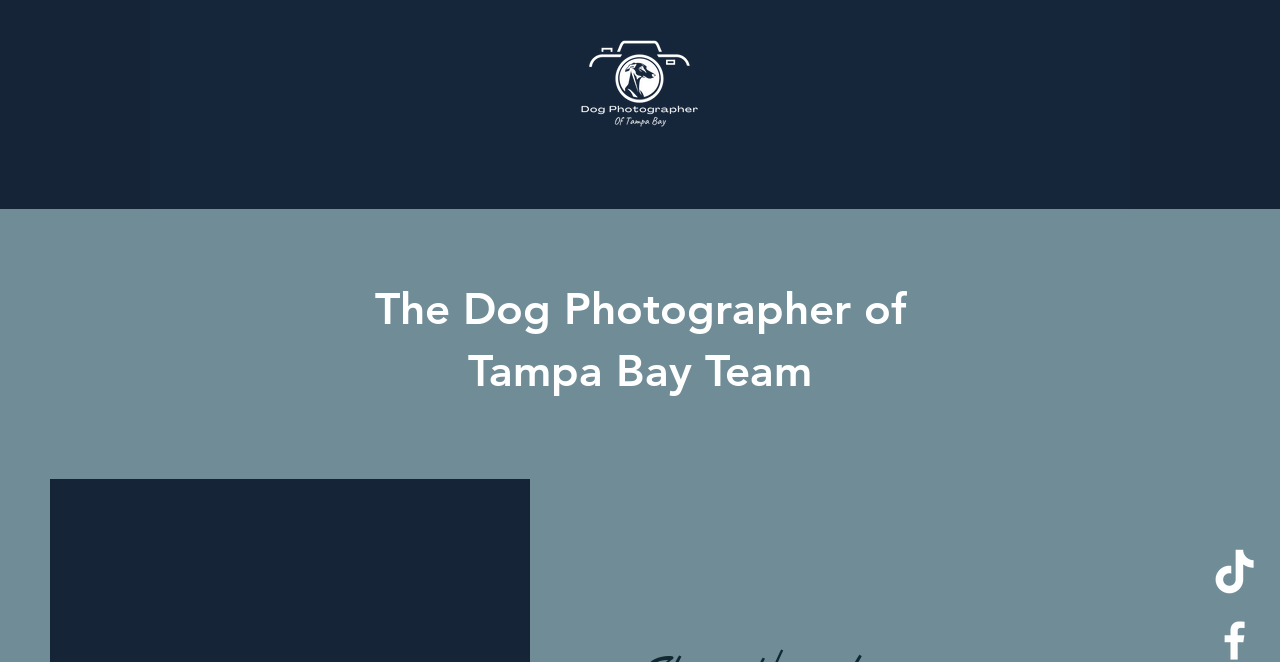What is the location of the business?
Provide a concise answer using a single word or phrase based on the image.

Tampa Bay, Florida